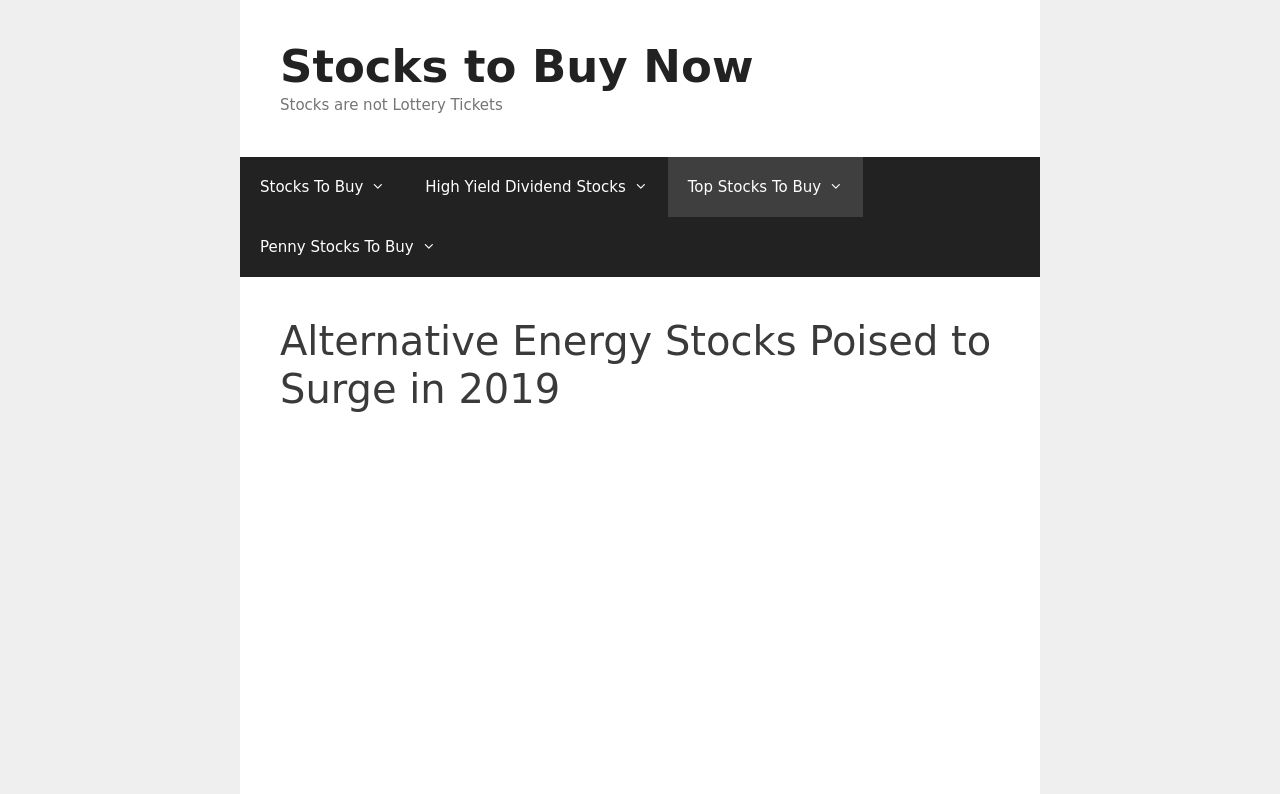Locate the bounding box coordinates of the element that should be clicked to fulfill the instruction: "View Top Stocks To Buy".

[0.522, 0.197, 0.674, 0.273]